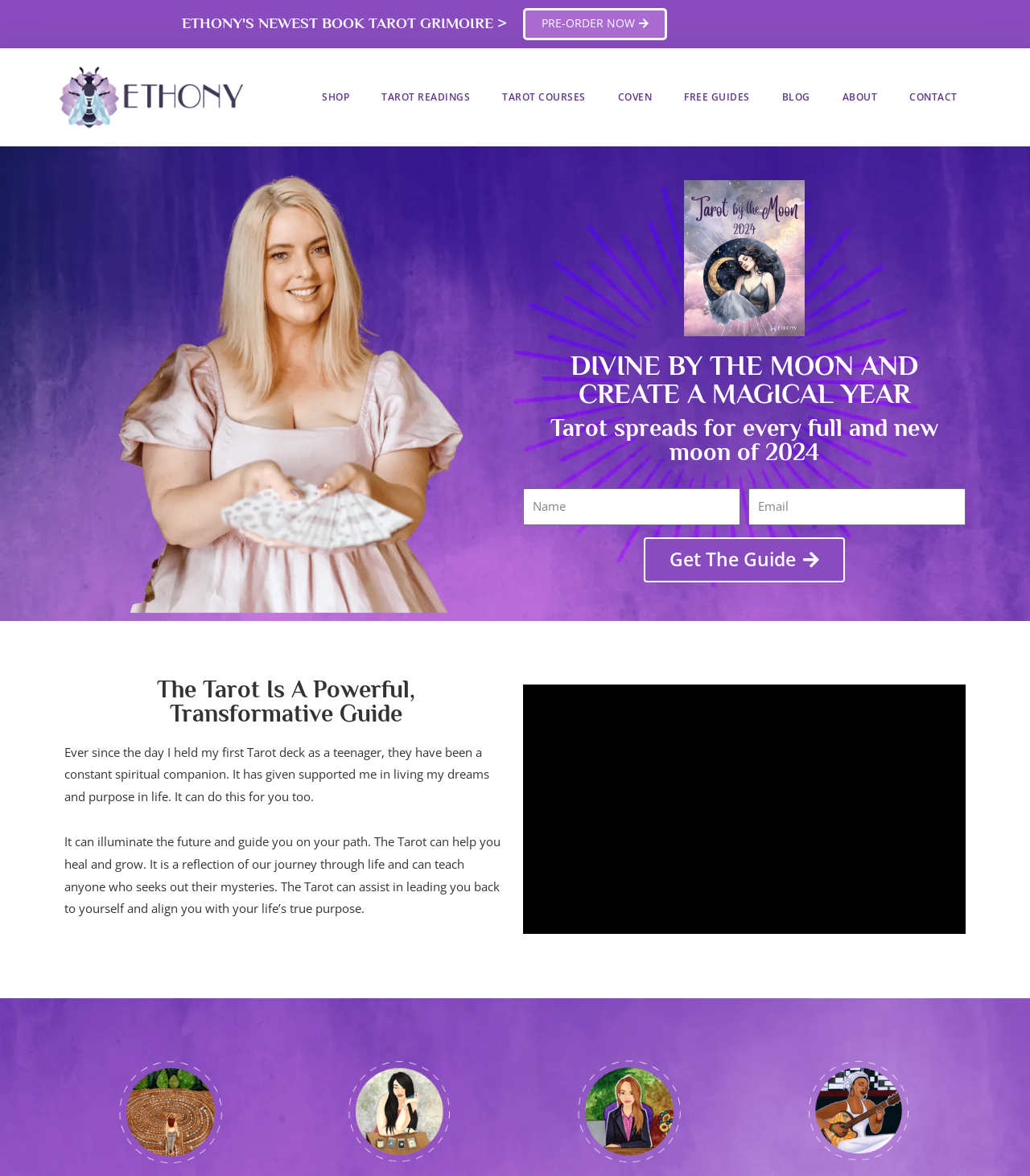Please use the details from the image to answer the following question comprehensively:
How many figures are present at the bottom of the webpage?

There are four figures at the bottom of the webpage, each containing a link, and they appear to be some sort of social media or website links.